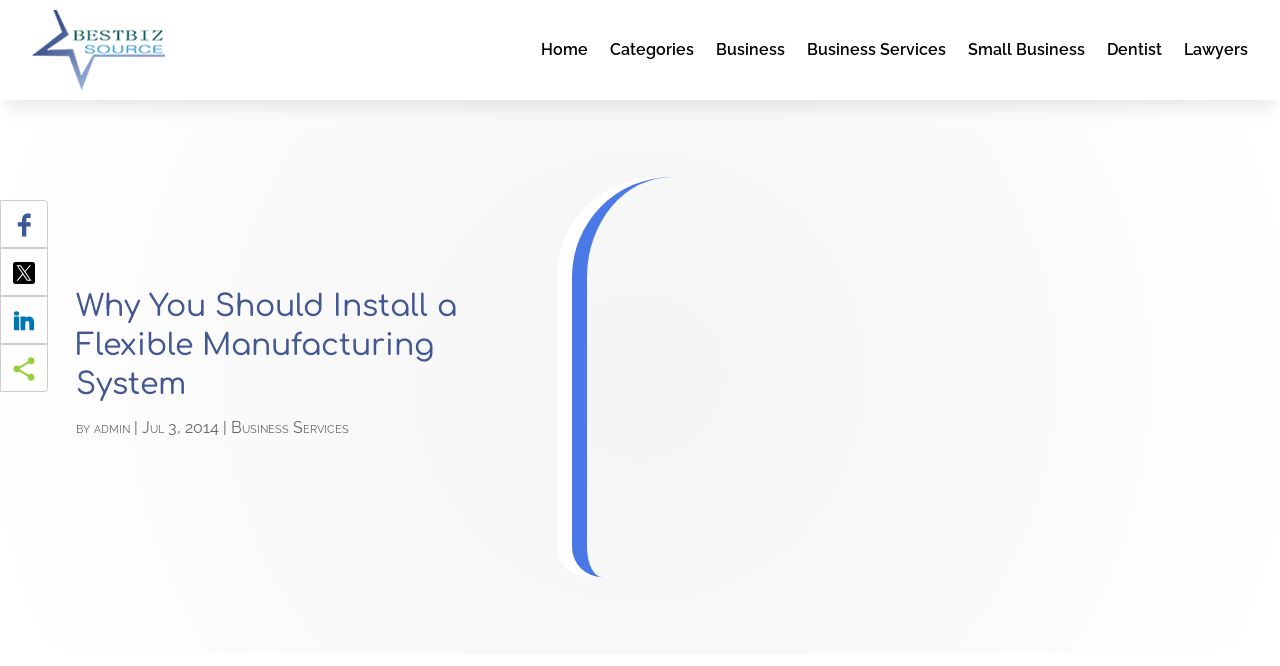Identify the bounding box coordinates for the region to click in order to carry out this instruction: "Go to Home page". Provide the coordinates using four float numbers between 0 and 1, formatted as [left, top, right, bottom].

[0.423, 0.015, 0.459, 0.135]